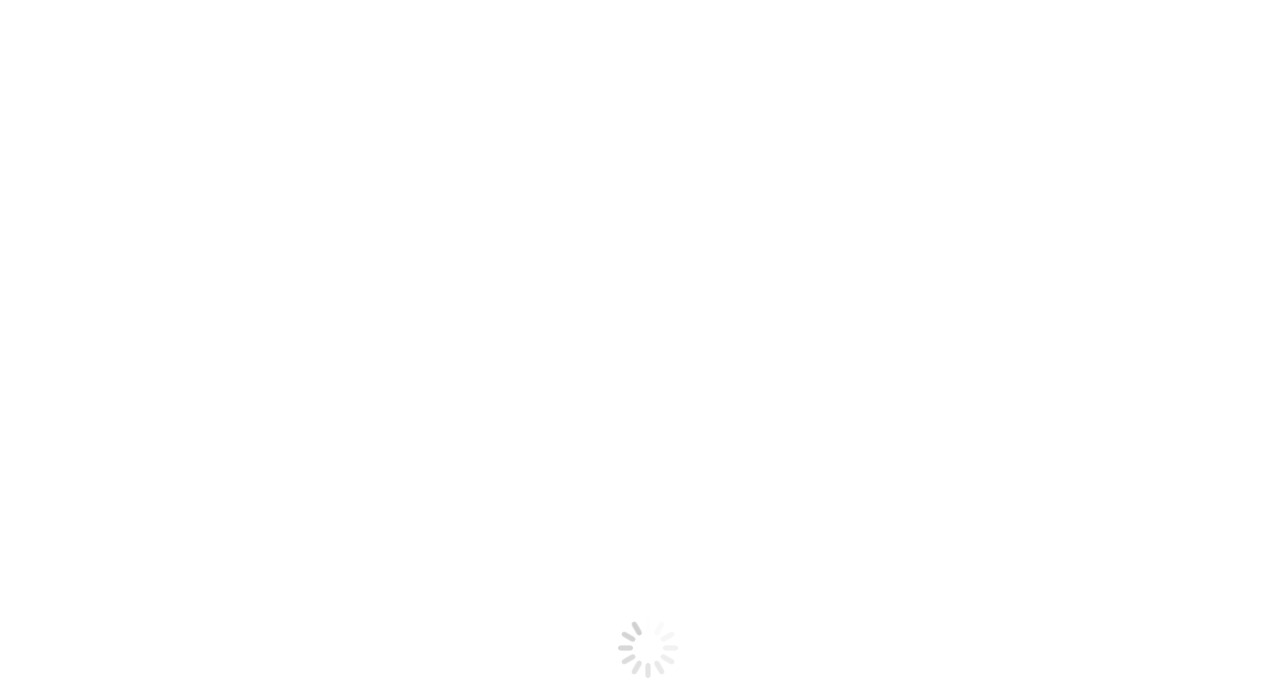Can you identify the bounding box coordinates of the clickable region needed to carry out this instruction: 'Click the Go button'? The coordinates should be four float numbers within the range of 0 to 1, stated as [left, top, right, bottom].

[0.006, 0.301, 0.032, 0.326]